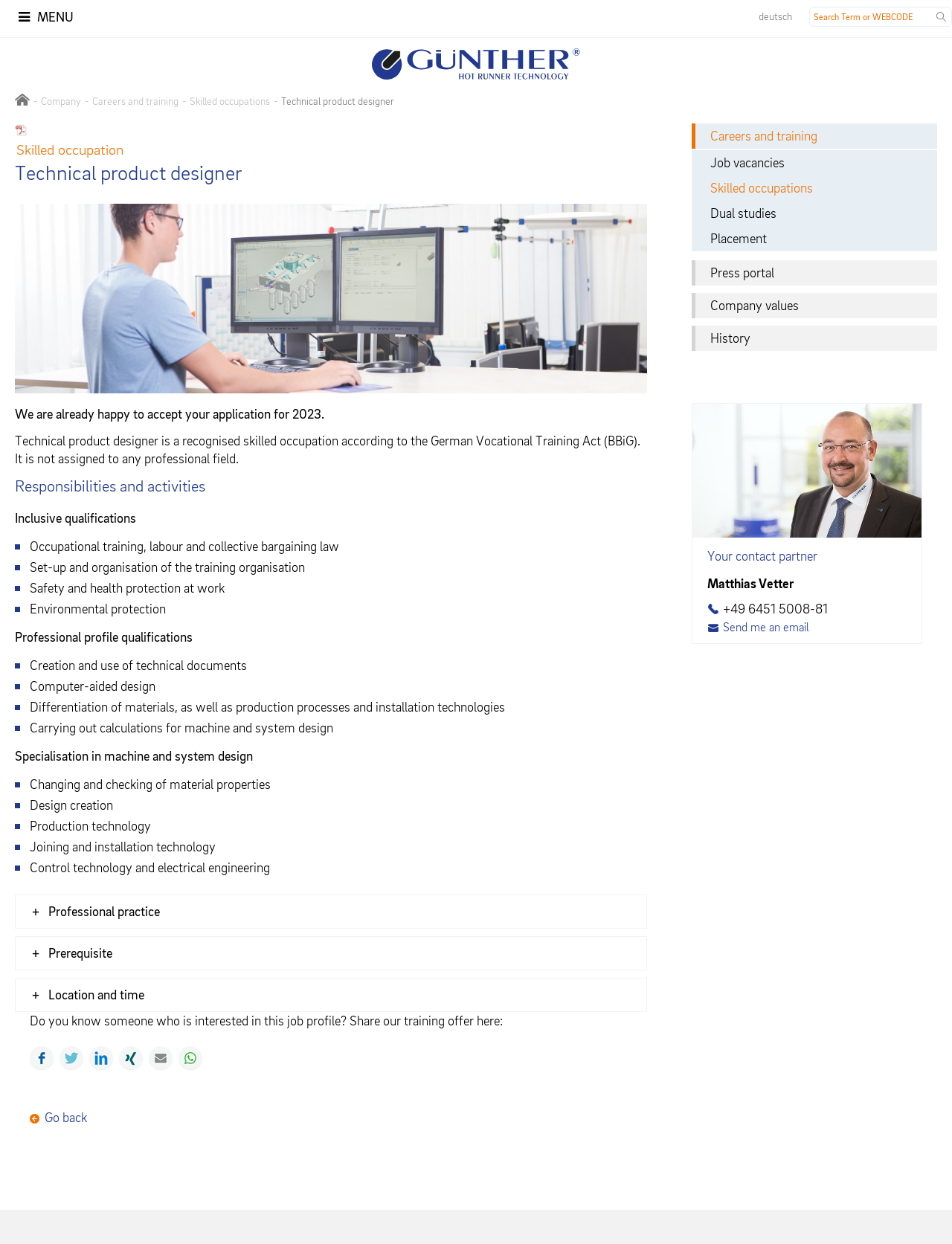Summarize the contents and layout of the webpage in detail.

This webpage is about a job description for a Technical Product Designer at GÜNTHER Hot Runner Technology in Frankenberg/Eder, Germany. At the top right corner, there is a link to switch the language to German. Below it, there is a search box and a menu link with the company's logo. The main content is divided into sections, starting with a heading "Technical Product Designer" followed by a figure and an image related to the job.

The first section describes the job responsibilities and activities, which include inclusive qualifications, occupational training, and labor and collective bargaining law. The second section outlines the professional profile qualifications, including creation and use of technical documents, computer-aided design, and differentiation of materials.

There are three tabs below, labeled "Professional practice", "Prerequisite", and "Location and time", which are not expanded by default. On the right side, there is a complementary section with links to other pages, including "Careers and training", "Job vacancies", "Skilled occupations", and "Press portal".

At the bottom, there is a section with a heading "Your contact partner" featuring a person's name and contact information, including phone number and email. Below it, there is a call-to-action to share the job offer on social media platforms like Facebook, Twitter, LinkedIn, Xing, email, and WhatsApp. Finally, there is a "Go back" link at the bottom left corner.